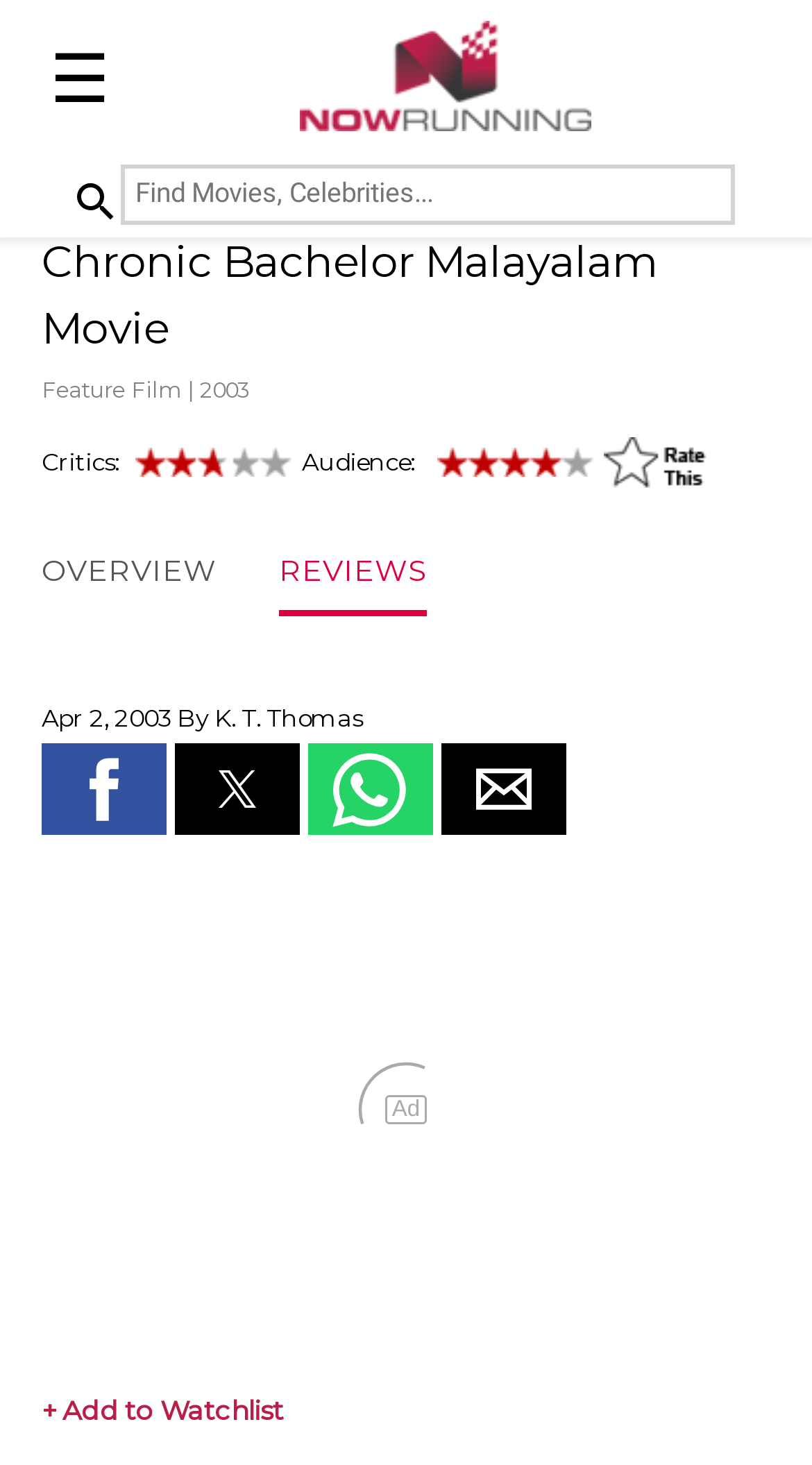Find the bounding box coordinates of the clickable region needed to perform the following instruction: "Search for movies or celebrities". The coordinates should be provided as four float numbers between 0 and 1, i.e., [left, top, right, bottom].

[0.149, 0.112, 0.905, 0.153]